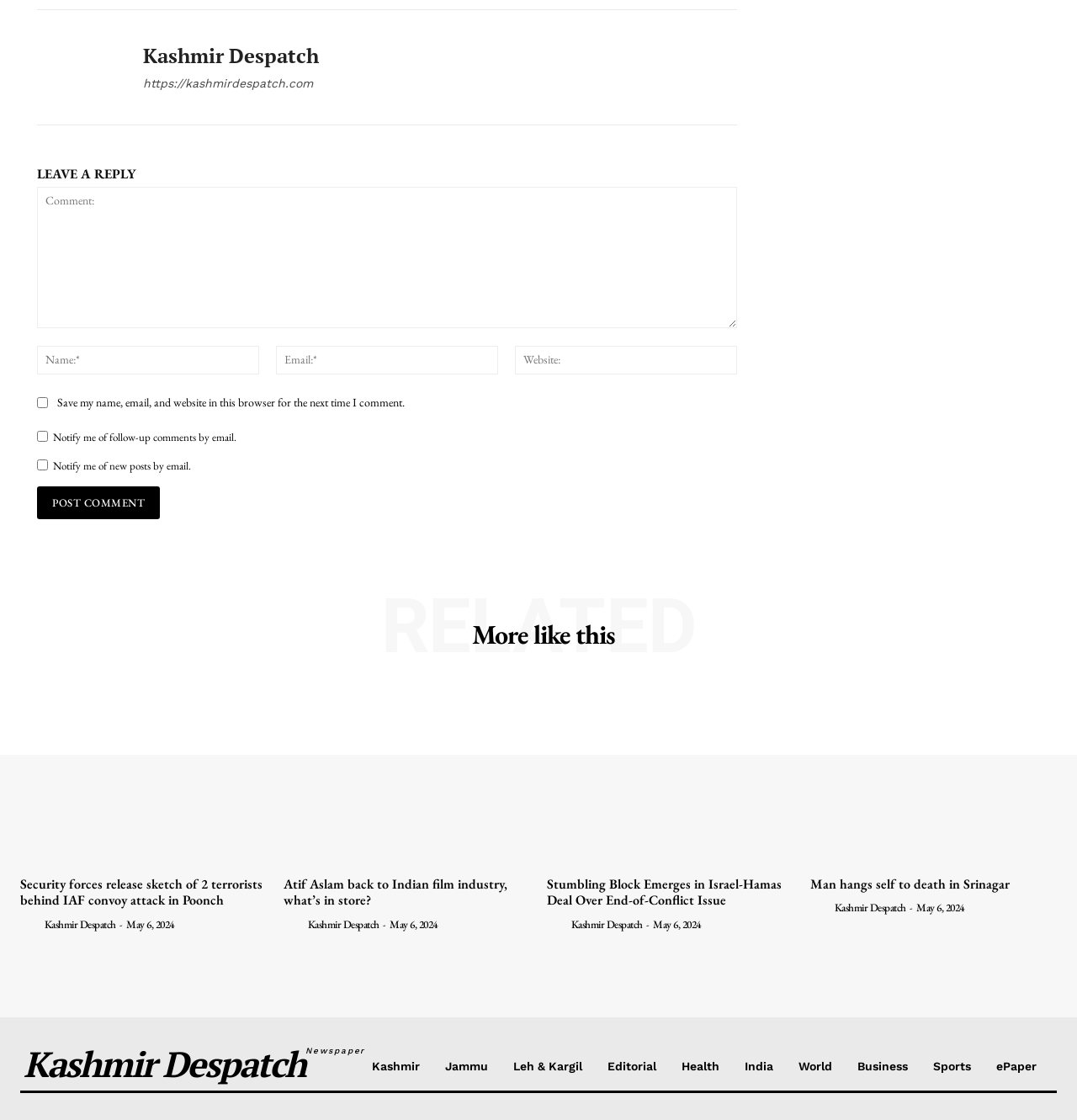Respond to the question below with a concise word or phrase:
What is the purpose of the textboxes at the bottom of the webpage?

To leave a reply